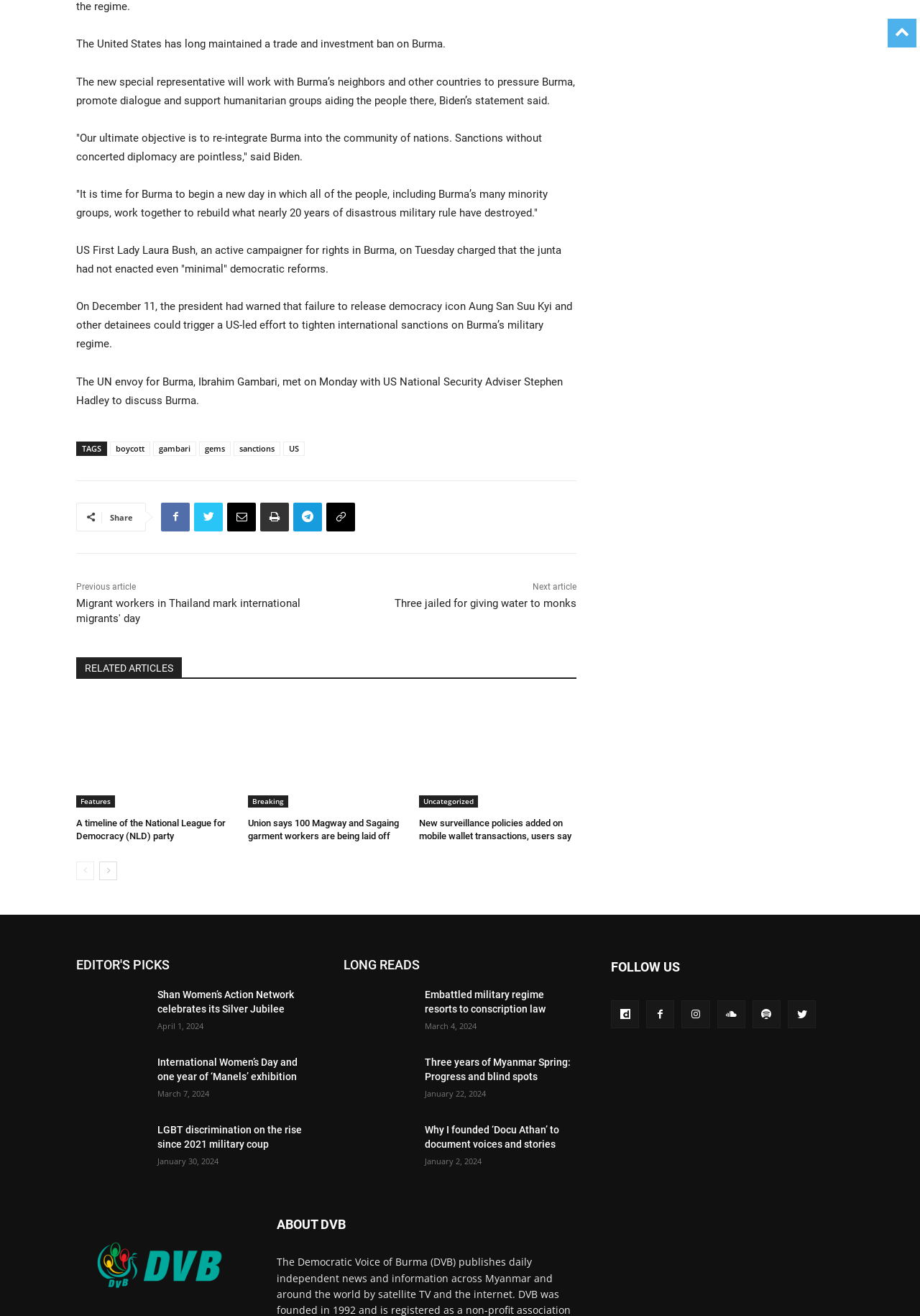How many 'EDITOR'S PICKS' are displayed?
Use the information from the screenshot to give a comprehensive response to the question.

The webpage displays three articles under the 'EDITOR'S PICKS' section, each with a title, link, and timestamp.